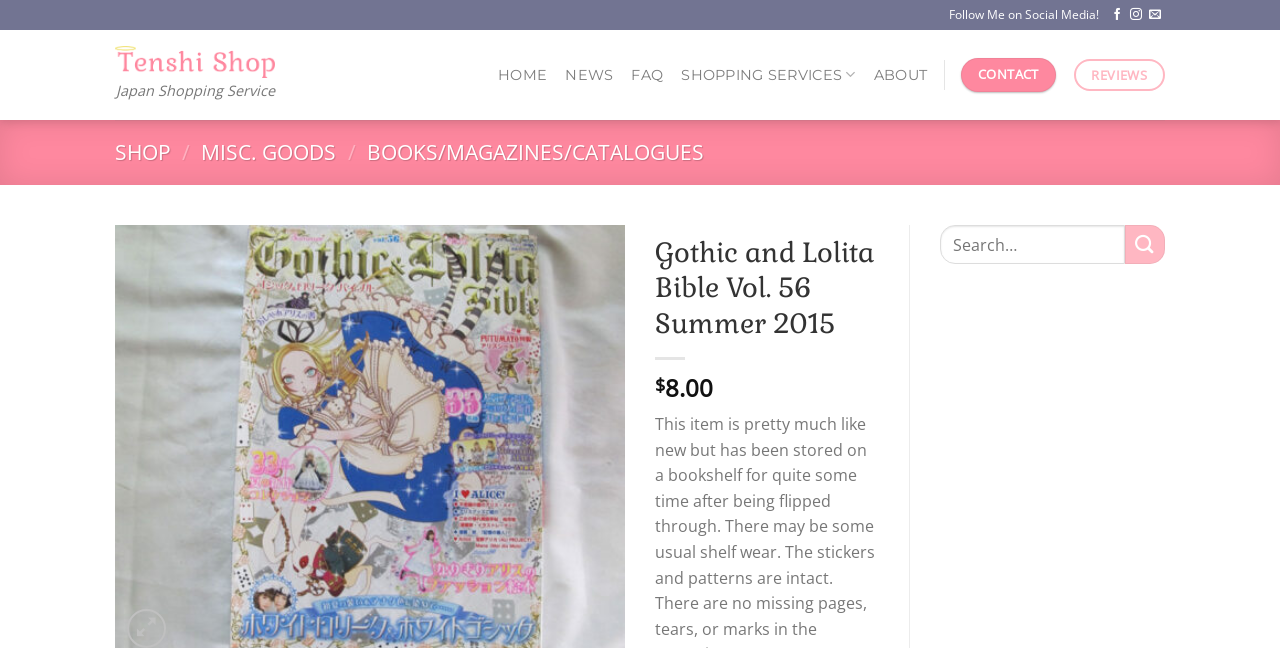Determine the bounding box coordinates of the region I should click to achieve the following instruction: "Search for products". Ensure the bounding box coordinates are four float numbers between 0 and 1, i.e., [left, top, right, bottom].

[0.734, 0.347, 0.879, 0.407]